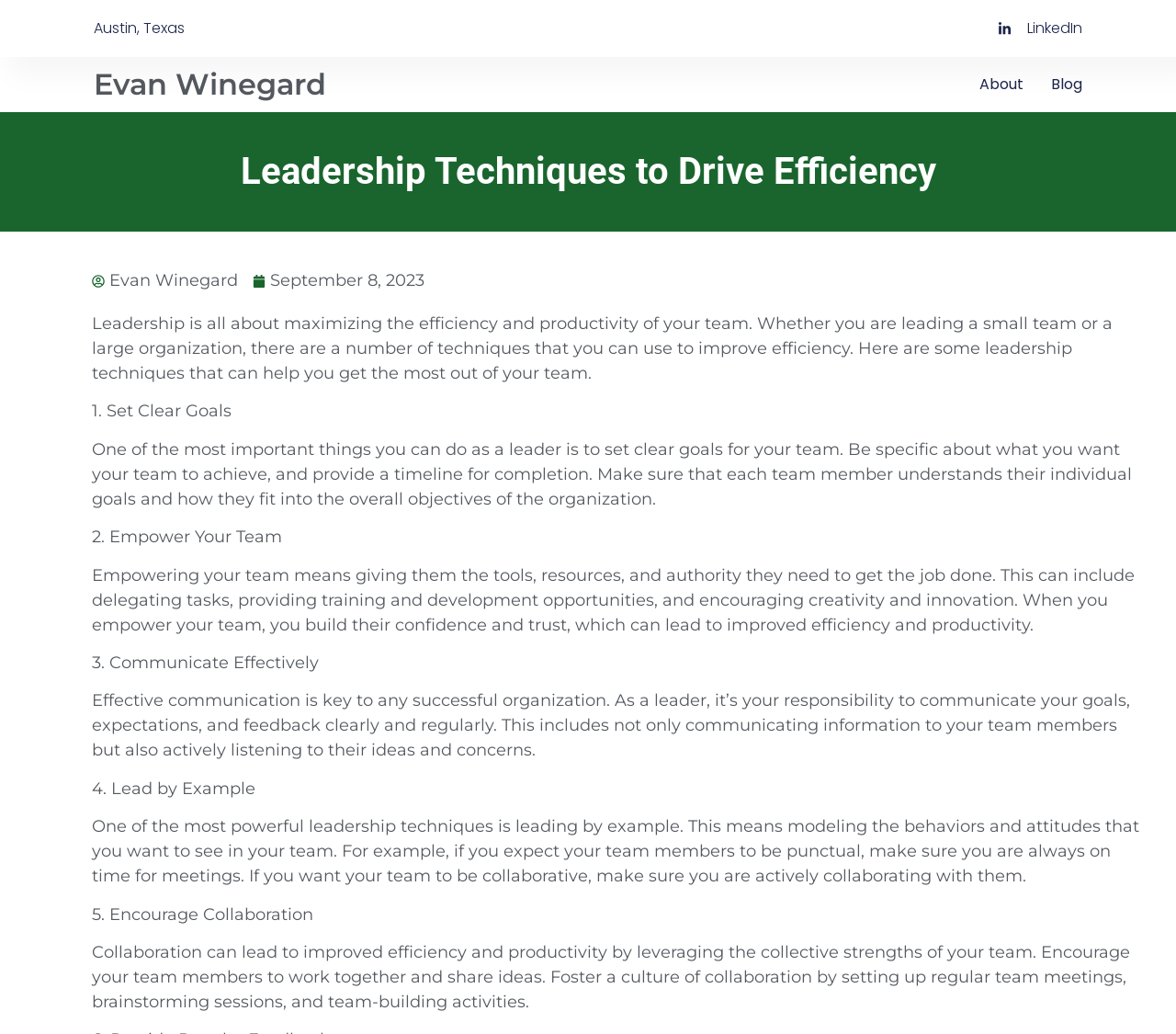Locate the UI element described by Evan Winegard and provide its bounding box coordinates. Use the format (top-left x, top-left y, bottom-right x, bottom-right y) with all values as floating point numbers between 0 and 1.

[0.08, 0.064, 0.278, 0.099]